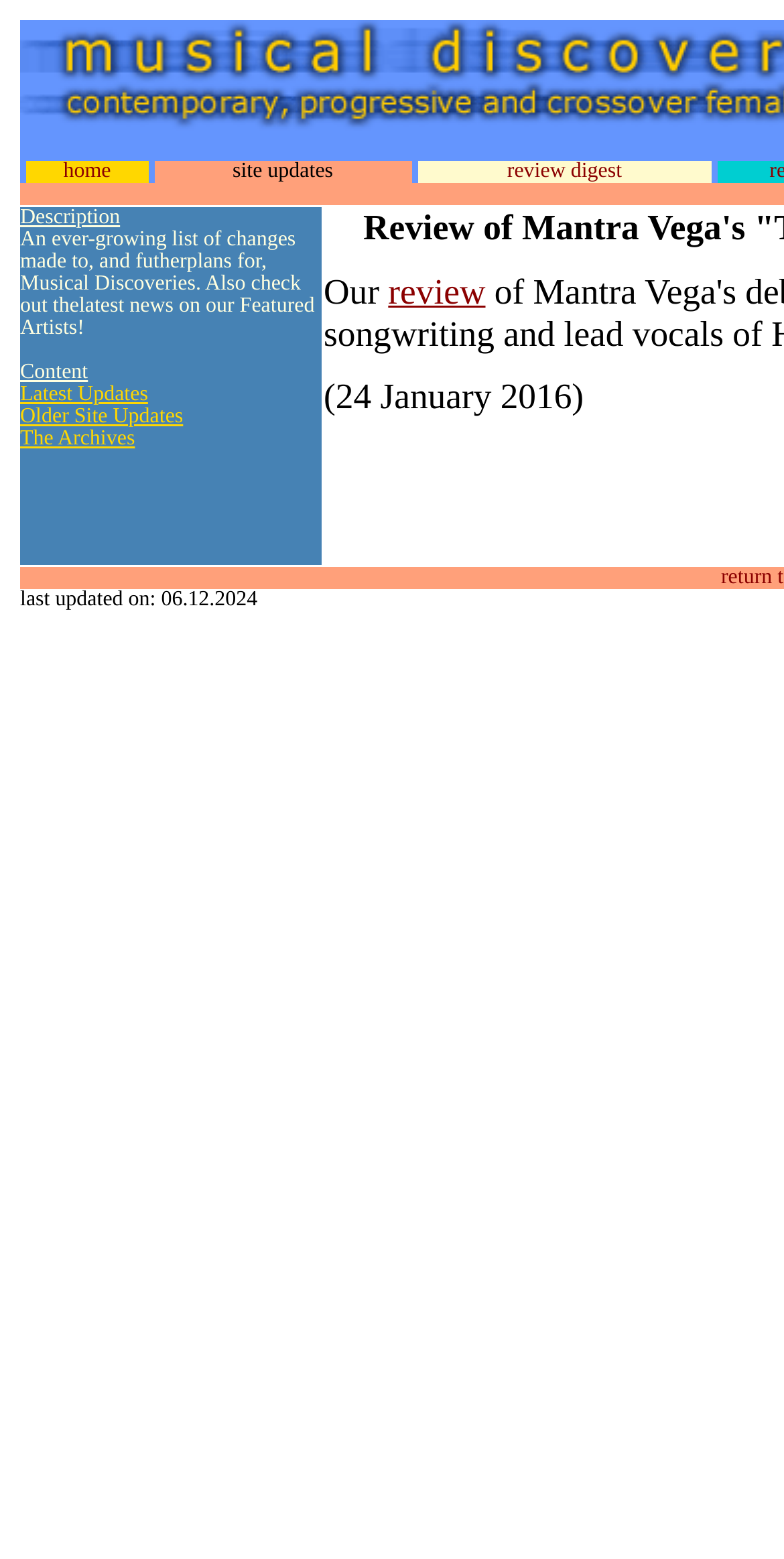Reply to the question below using a single word or brief phrase:
What is the latest update date mentioned on this webpage?

06.12.2024